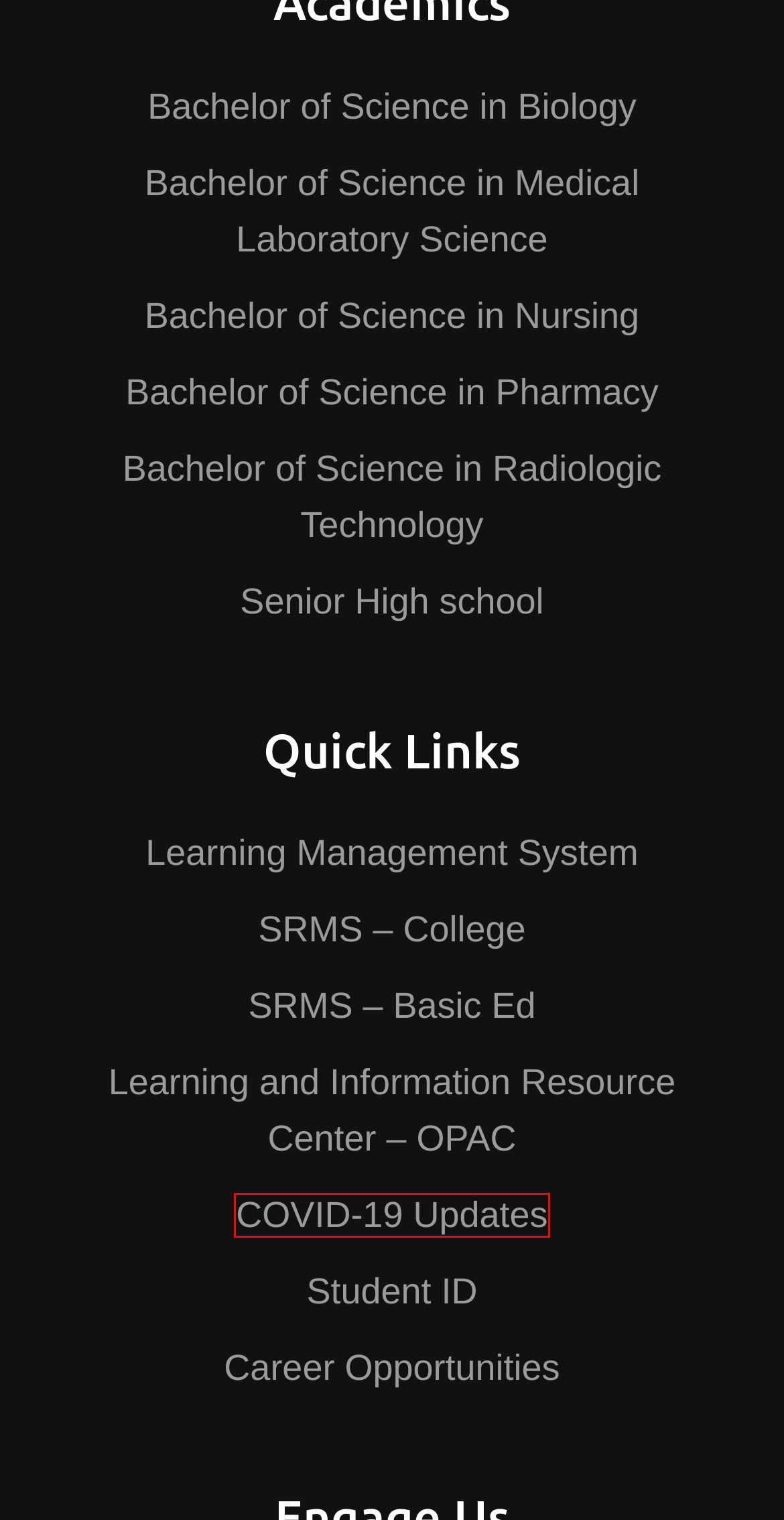You have a screenshot of a webpage, and a red bounding box highlights an element. Select the webpage description that best fits the new page after clicking the element within the bounding box. Options are:
A. Online SRMS
B. Bachelor of Science in Nursing – Tagum Doctors College
C. Career Opportunities – Tagum Doctors College
D. LMS
E. COVID-19 Updates – Tagum Doctors College
F. Bachelor of Science in Pharmacy – Tagum Doctors College
G. Bachelor of Science in Radiologic Technology – Tagum Doctors College
H. About BS in Biology – Tagum Doctors College

E